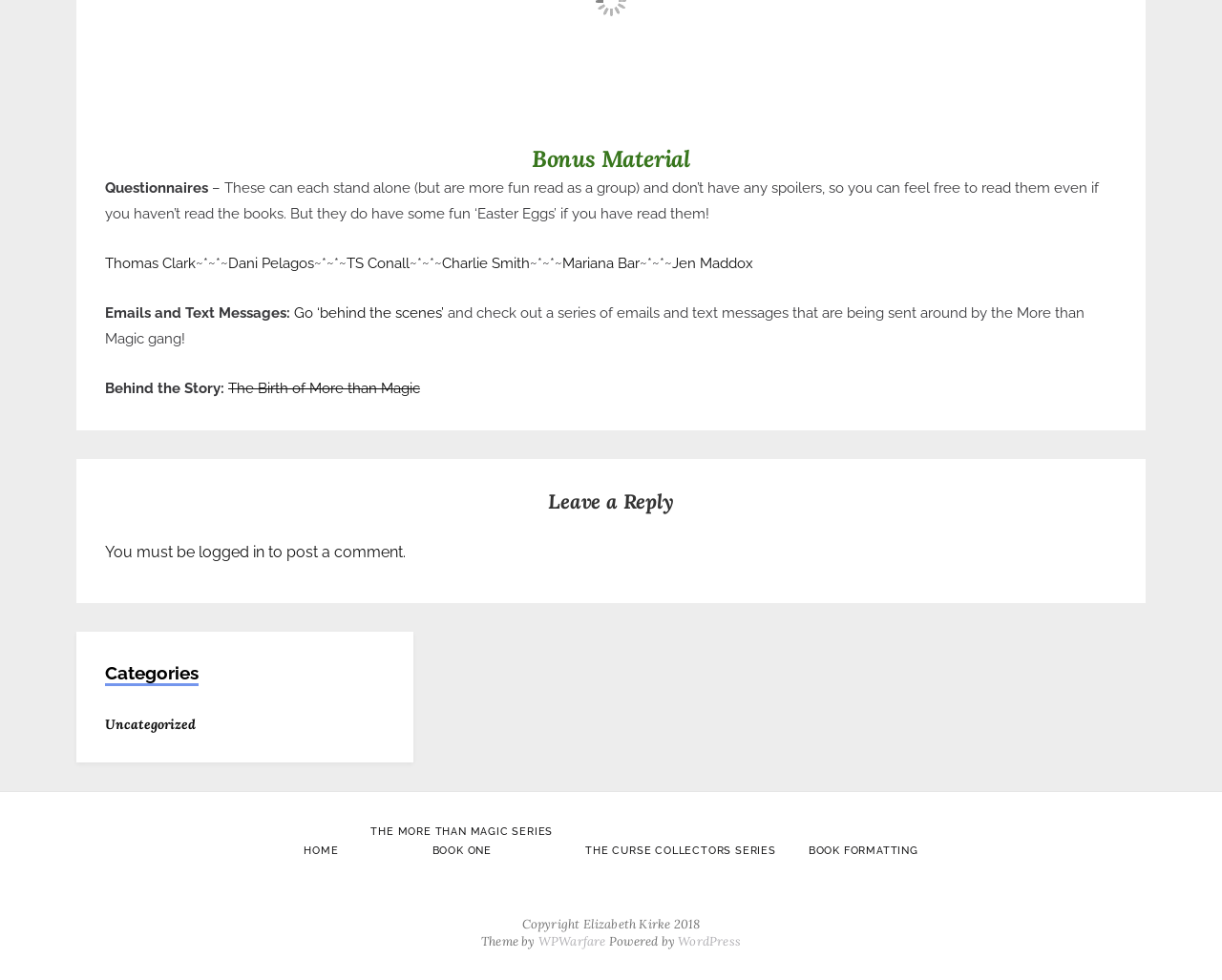Please provide the bounding box coordinates for the element that needs to be clicked to perform the instruction: "Check out 'Emails and Text Messages'". The coordinates must consist of four float numbers between 0 and 1, formatted as [left, top, right, bottom].

[0.241, 0.311, 0.363, 0.328]